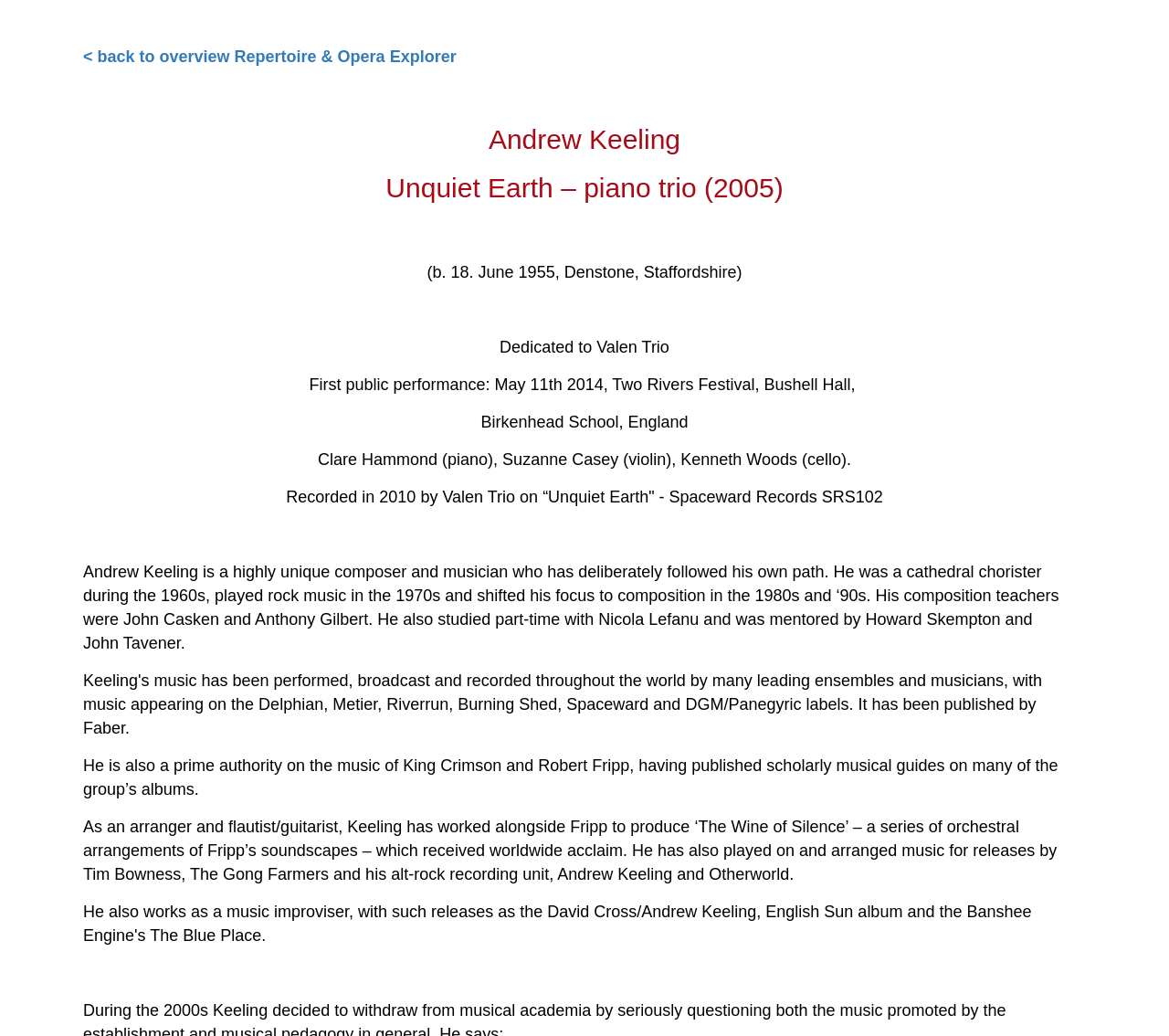Answer the question in one word or a short phrase:
Who performed the first public performance of Unquiet Earth?

Clare Hammond, Suzanne Casey, Kenneth Woods